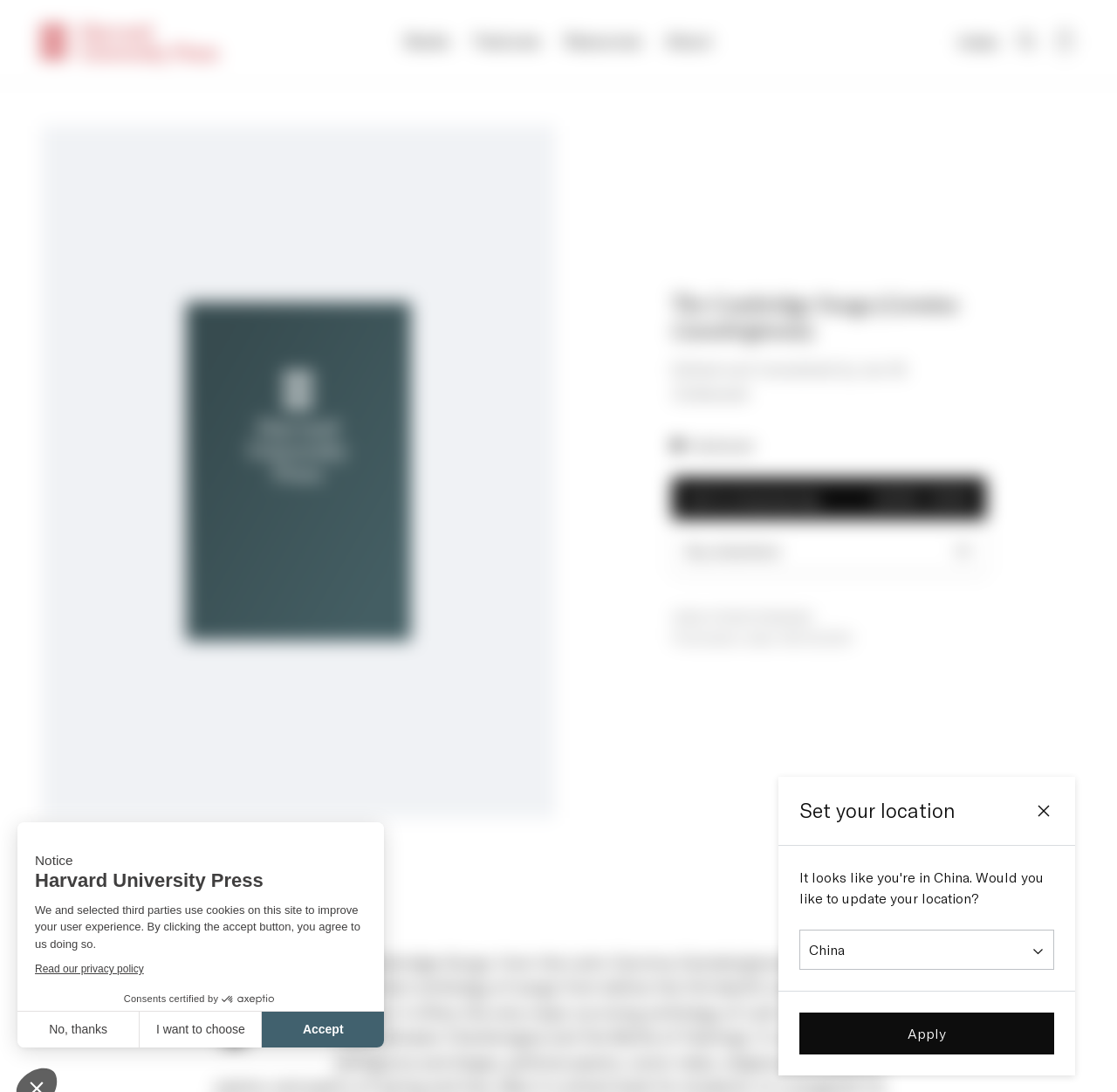Provide a thorough description of the webpage you see.

This webpage is about "The Cambridge Songs (Carmina Cantabrigiensia)" published by Harvard University Press. At the top, there is a navigation bar with links to "Harvard University Press - home", "Books", "Features", "Resources", and "About". On the right side of the navigation bar, there are buttons for "Index", "Search", and "Open bag".

Below the navigation bar, there is a header section with an image of the book cover, a heading with the book title, and a subheading indicating that it is edited and translated by Jan M. Ziolkowski. Underneath, there are options to buy the book, including a "Hardcover" link, an "Add to shopping bag" button, and a "Buy elsewhere" button. The book's details, such as ISBN and publication date, are also displayed.

On the left side of the page, there is a section with a heading "The Cambridge Songs" followed by a description of the book, stating that it is the most important anthology of songs from before the thirteenth-century Carmina Burana.

At the bottom of the page, there is a dialog box for "Consent Management Platform: Personalize Your Options" with options to accept cookies, choose which cookies to configure, or close without accepting cookies.